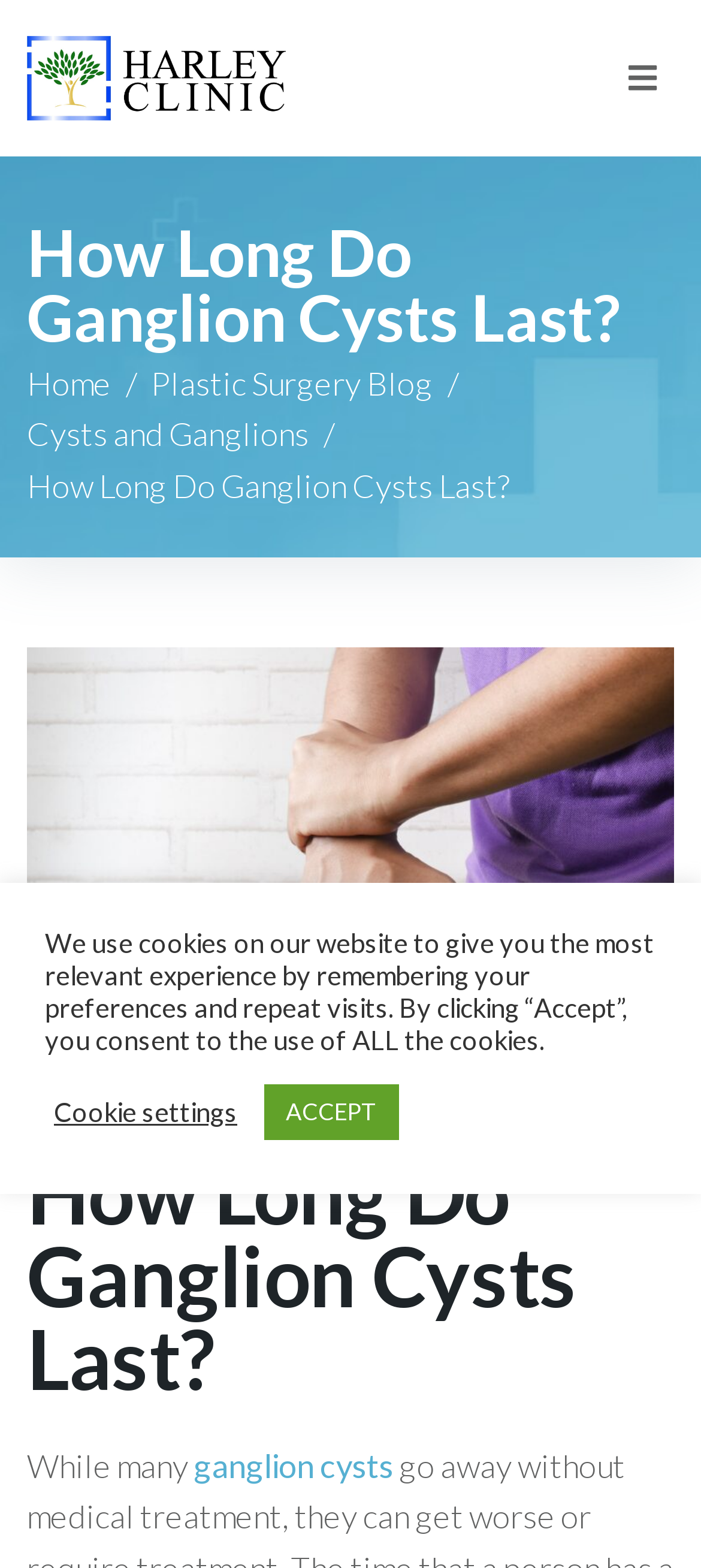Please determine the bounding box coordinates of the area that needs to be clicked to complete this task: 'Open the menu'. The coordinates must be four float numbers between 0 and 1, formatted as [left, top, right, bottom].

[0.872, 0.03, 0.962, 0.07]